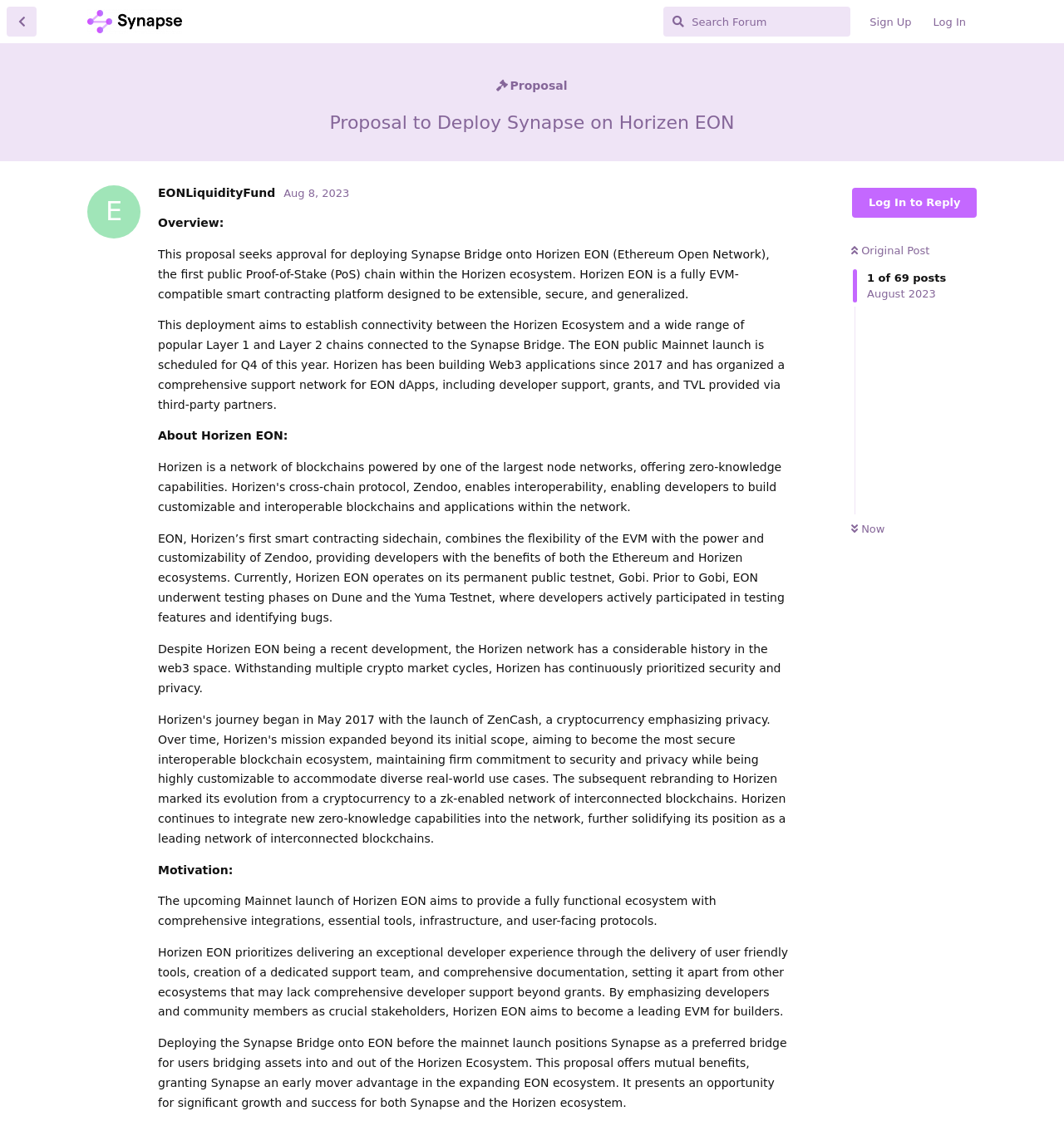Please identify the bounding box coordinates for the region that you need to click to follow this instruction: "Go back to discussion list".

[0.006, 0.006, 0.034, 0.033]